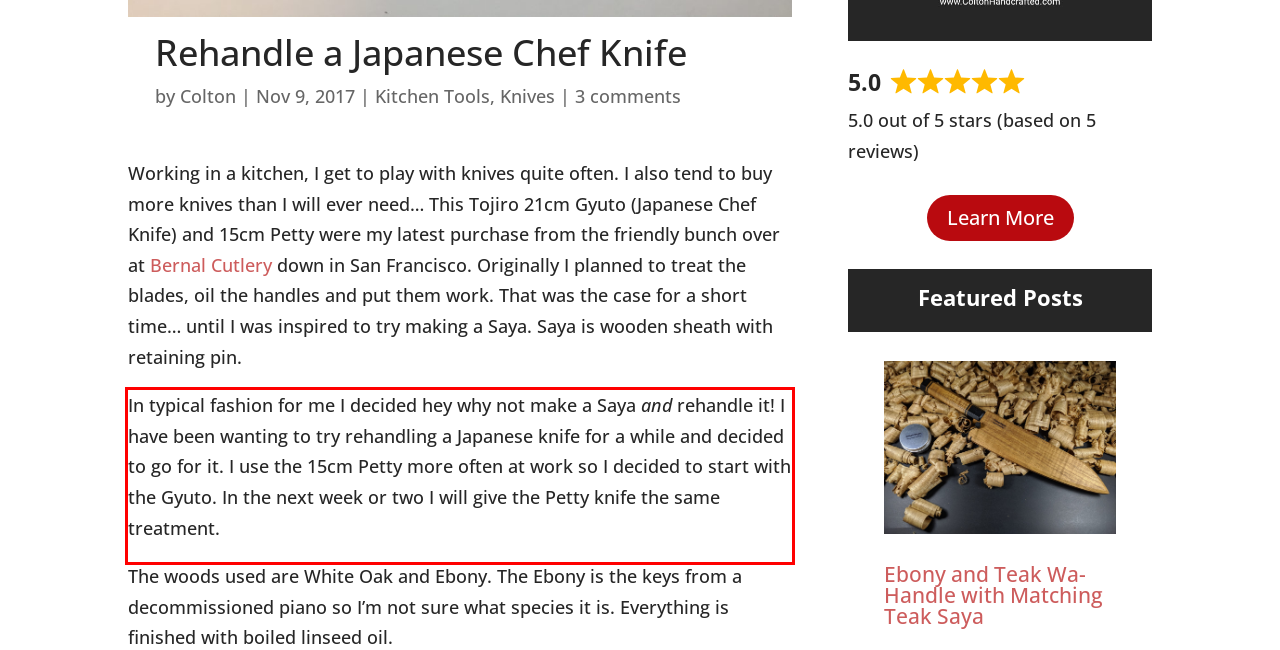Identify the text inside the red bounding box in the provided webpage screenshot and transcribe it.

In typical fashion for me I decided hey why not make a Saya and rehandle it! I have been wanting to try rehandling a Japanese knife for a while and decided to go for it. I use the 15cm Petty more often at work so I decided to start with the Gyuto. In the next week or two I will give the Petty knife the same treatment.